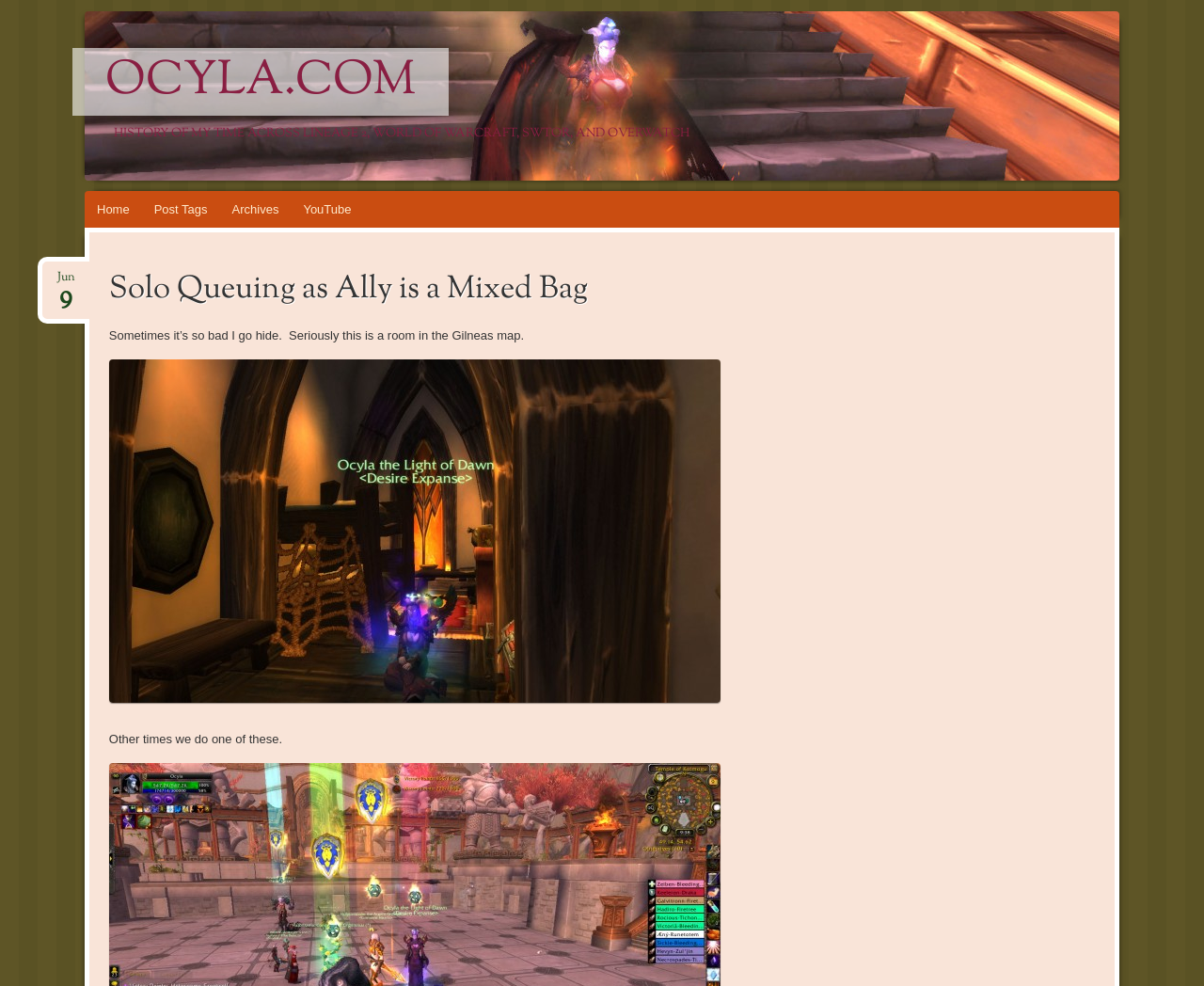Determine the bounding box coordinates for the element that should be clicked to follow this instruction: "read the article posted on Jun 9". The coordinates should be given as four float numbers between 0 and 1, in the format [left, top, right, bottom].

[0.035, 0.262, 0.075, 0.301]